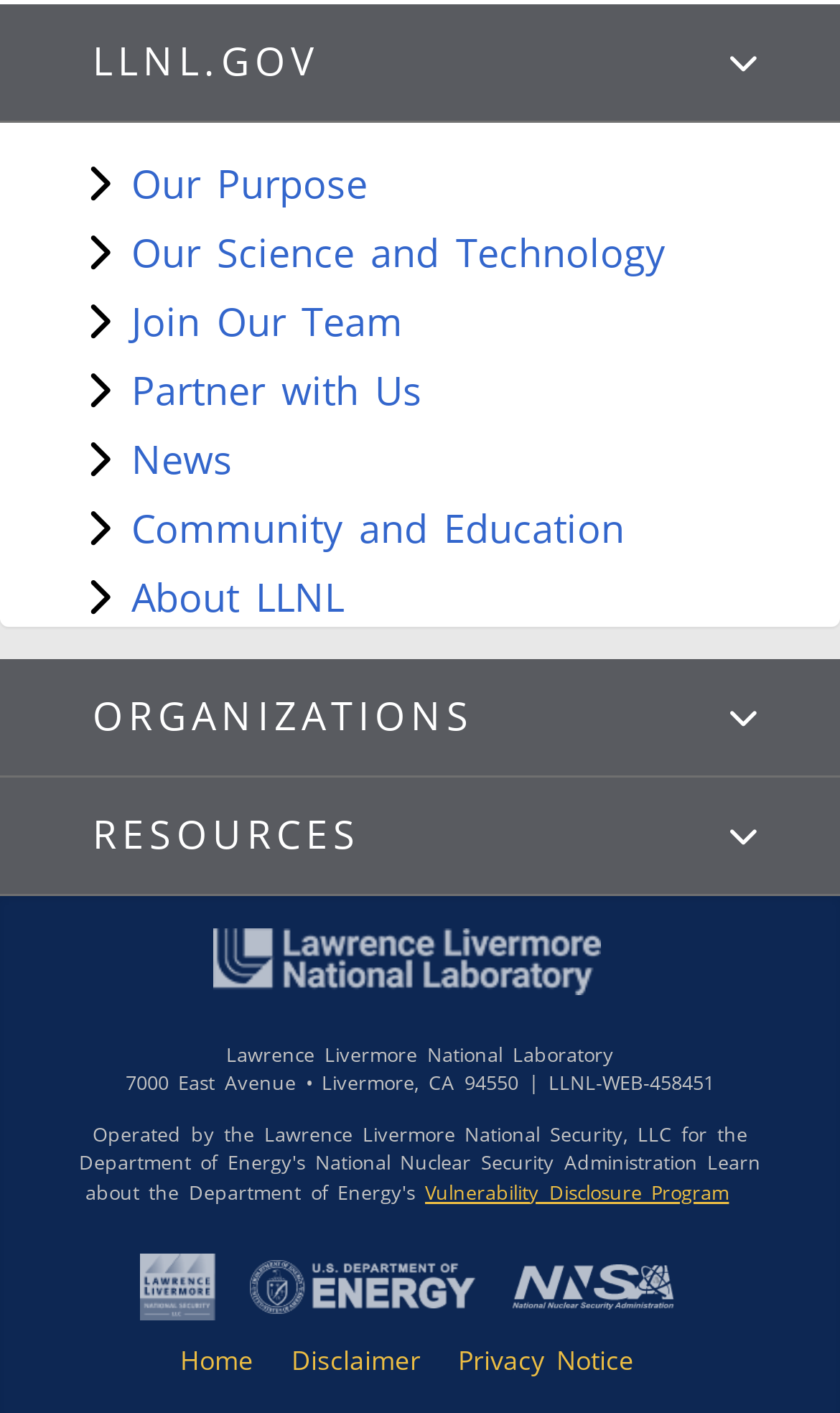What is the address of the laboratory?
Look at the image and provide a short answer using one word or a phrase.

7000 East Avenue, Livermore, CA 94550